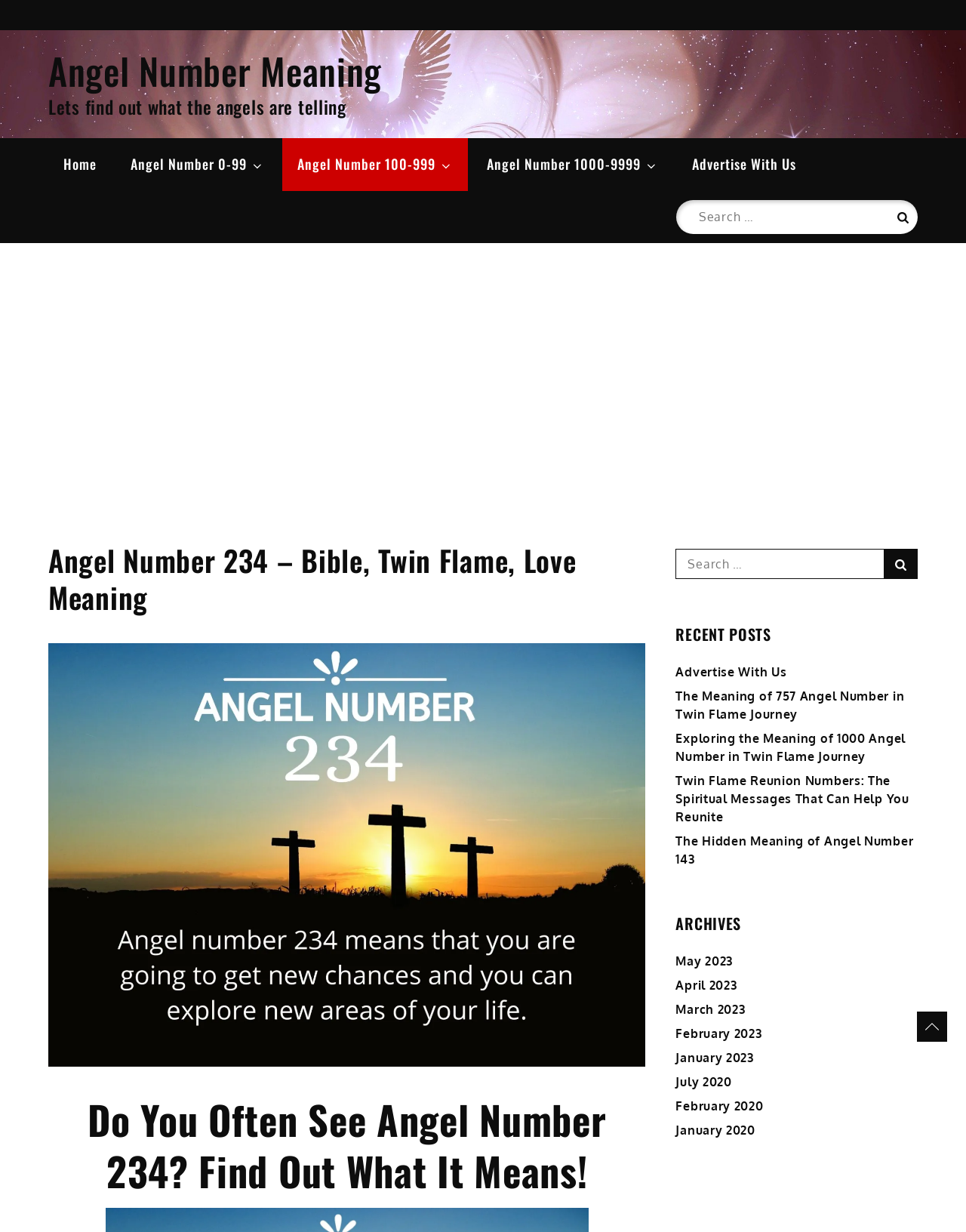Please identify the bounding box coordinates of the element I should click to complete this instruction: 'Search for angel numbers'. The coordinates should be given as four float numbers between 0 and 1, like this: [left, top, right, bottom].

[0.7, 0.162, 0.95, 0.19]